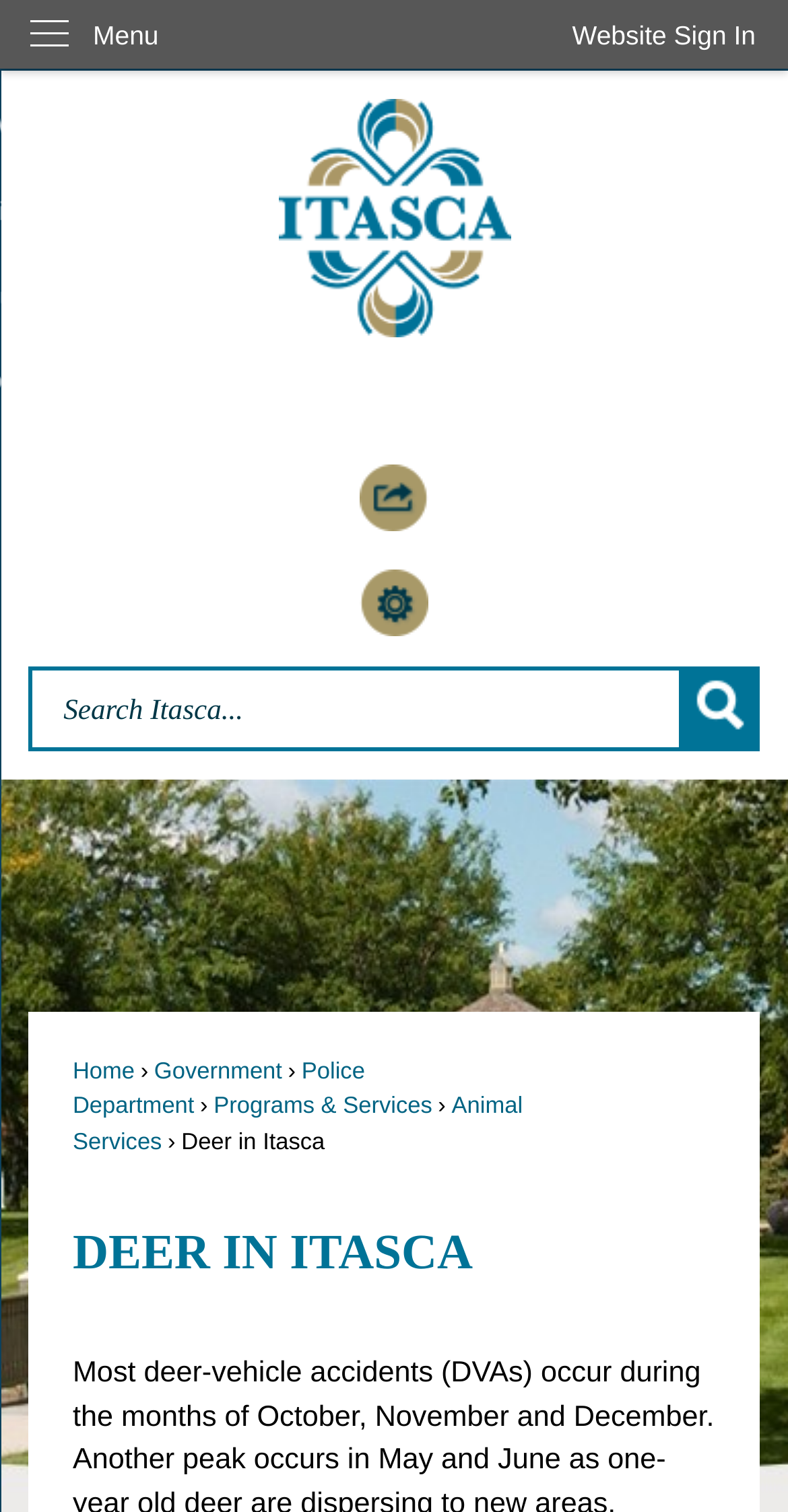Determine the bounding box coordinates of the clickable element to complete this instruction: "Sign in to the website". Provide the coordinates in the format of four float numbers between 0 and 1, [left, top, right, bottom].

[0.685, 0.0, 1.0, 0.047]